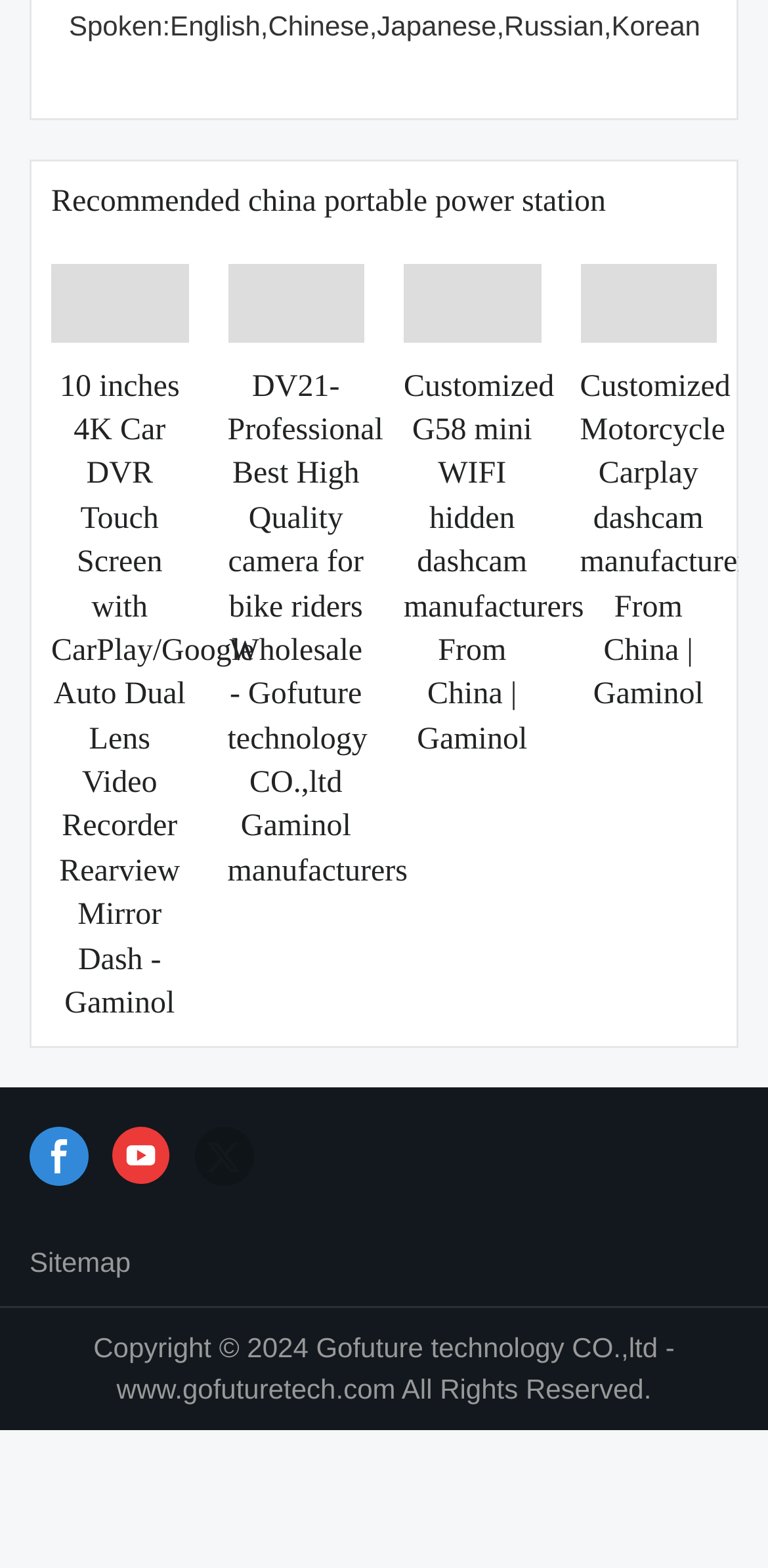Is there a sitemap available?
Provide a detailed and extensive answer to the question.

I found a link labeled 'Sitemap' at the bottom of the page, which suggests that a sitemap is available.